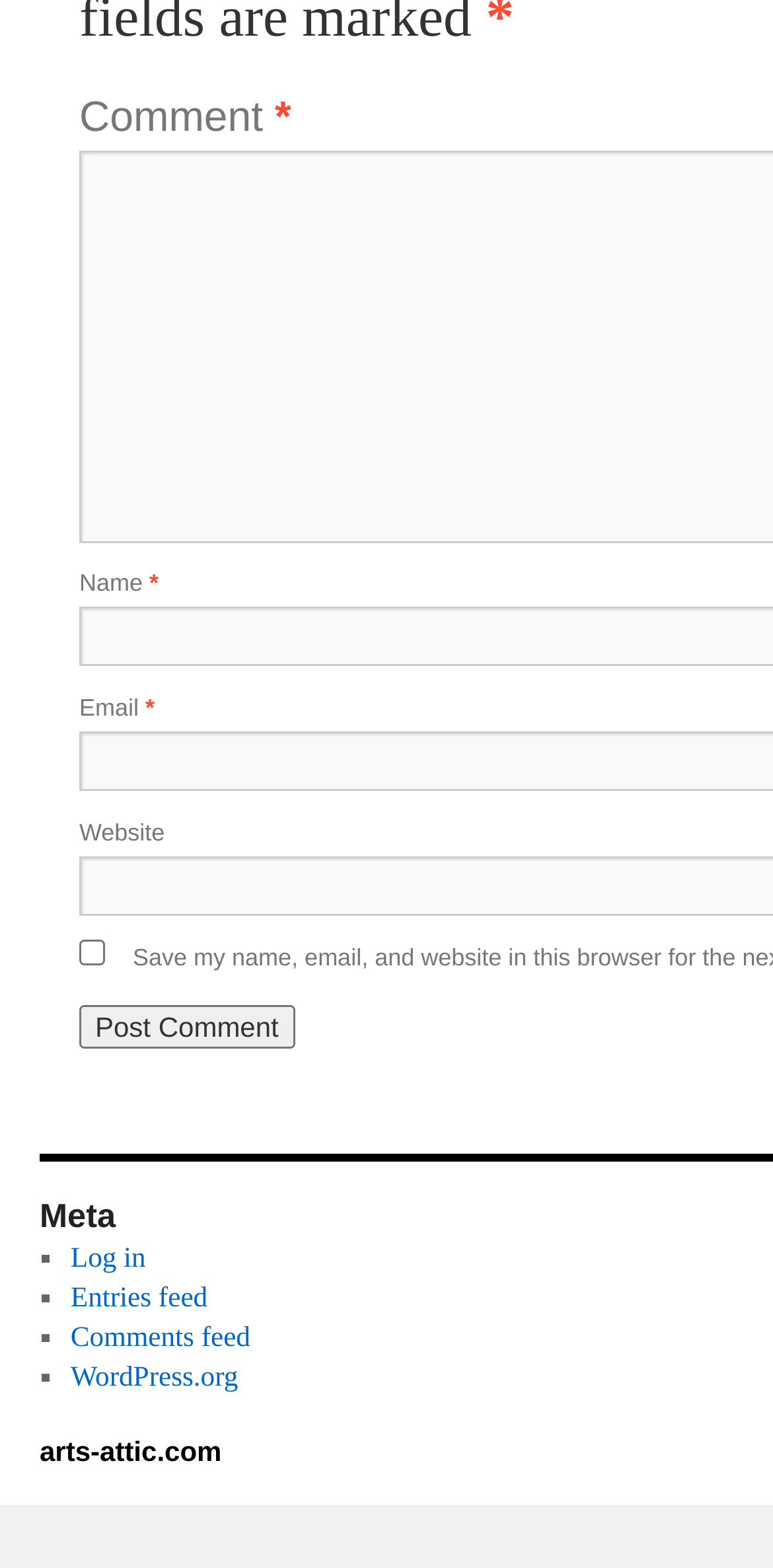Find the bounding box of the web element that fits this description: "name="submit" value="Post Comment"".

[0.103, 0.689, 0.381, 0.717]